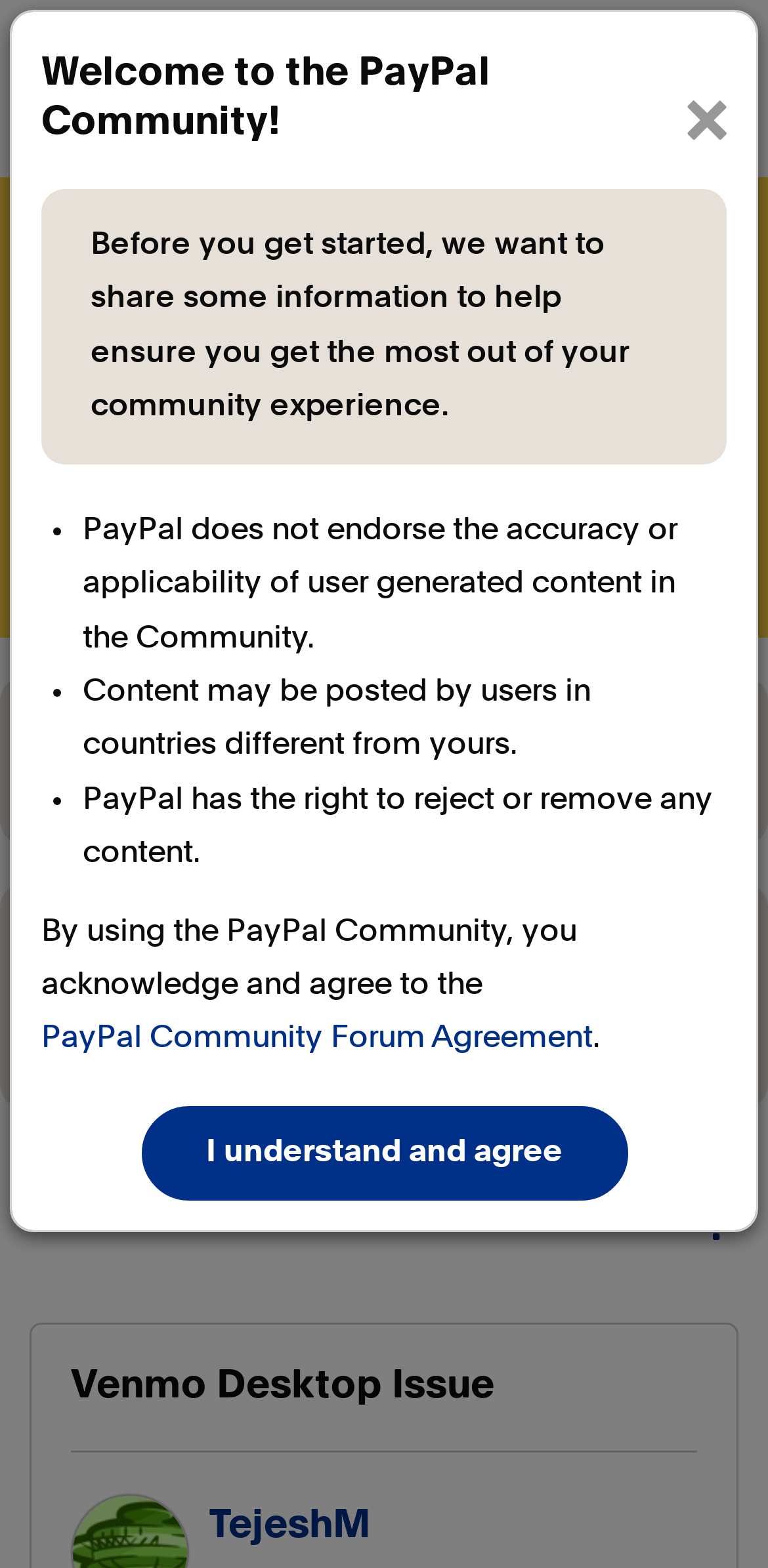Provide the bounding box coordinates of the area you need to click to execute the following instruction: "Search in the forum".

[0.805, 0.139, 0.923, 0.197]